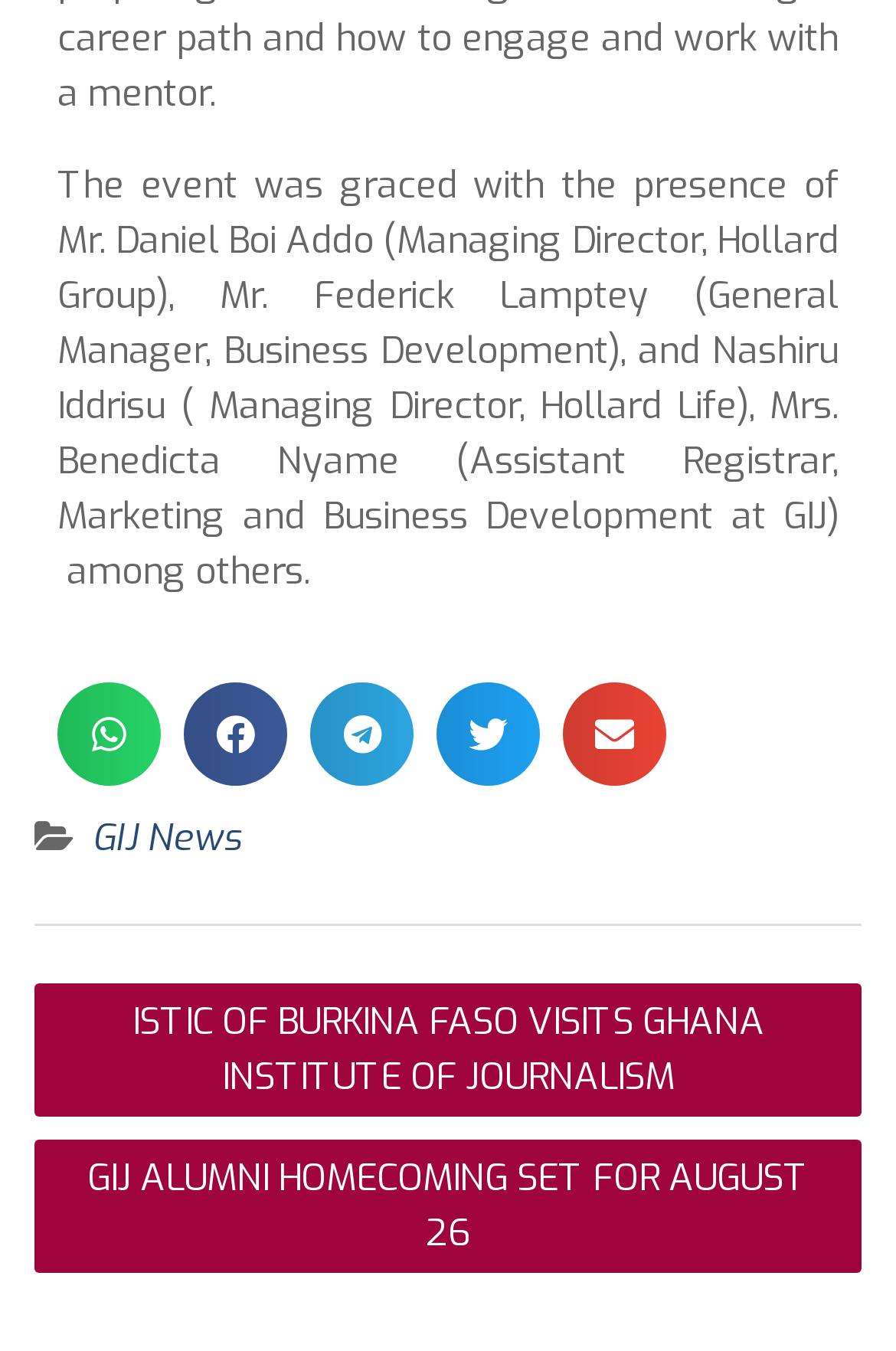What is the name of the link below the footer?
Your answer should be a single word or phrase derived from the screenshot.

GIJ News